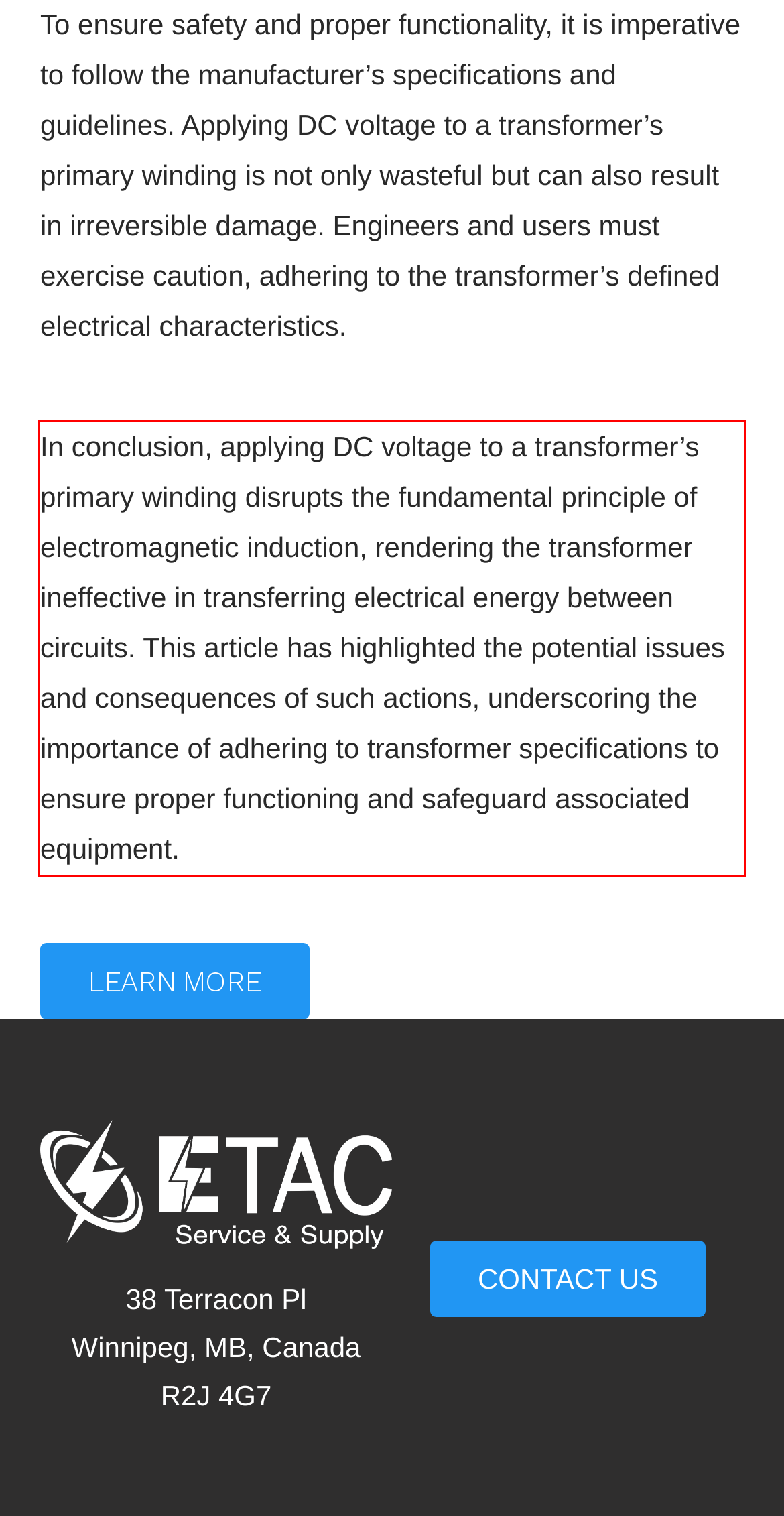Please identify the text within the red rectangular bounding box in the provided webpage screenshot.

In conclusion, applying DC voltage to a transformer’s primary winding disrupts the fundamental principle of electromagnetic induction, rendering the transformer ineffective in transferring electrical energy between circuits. This article has highlighted the potential issues and consequences of such actions, underscoring the importance of adhering to transformer specifications to ensure proper functioning and safeguard associated equipment.